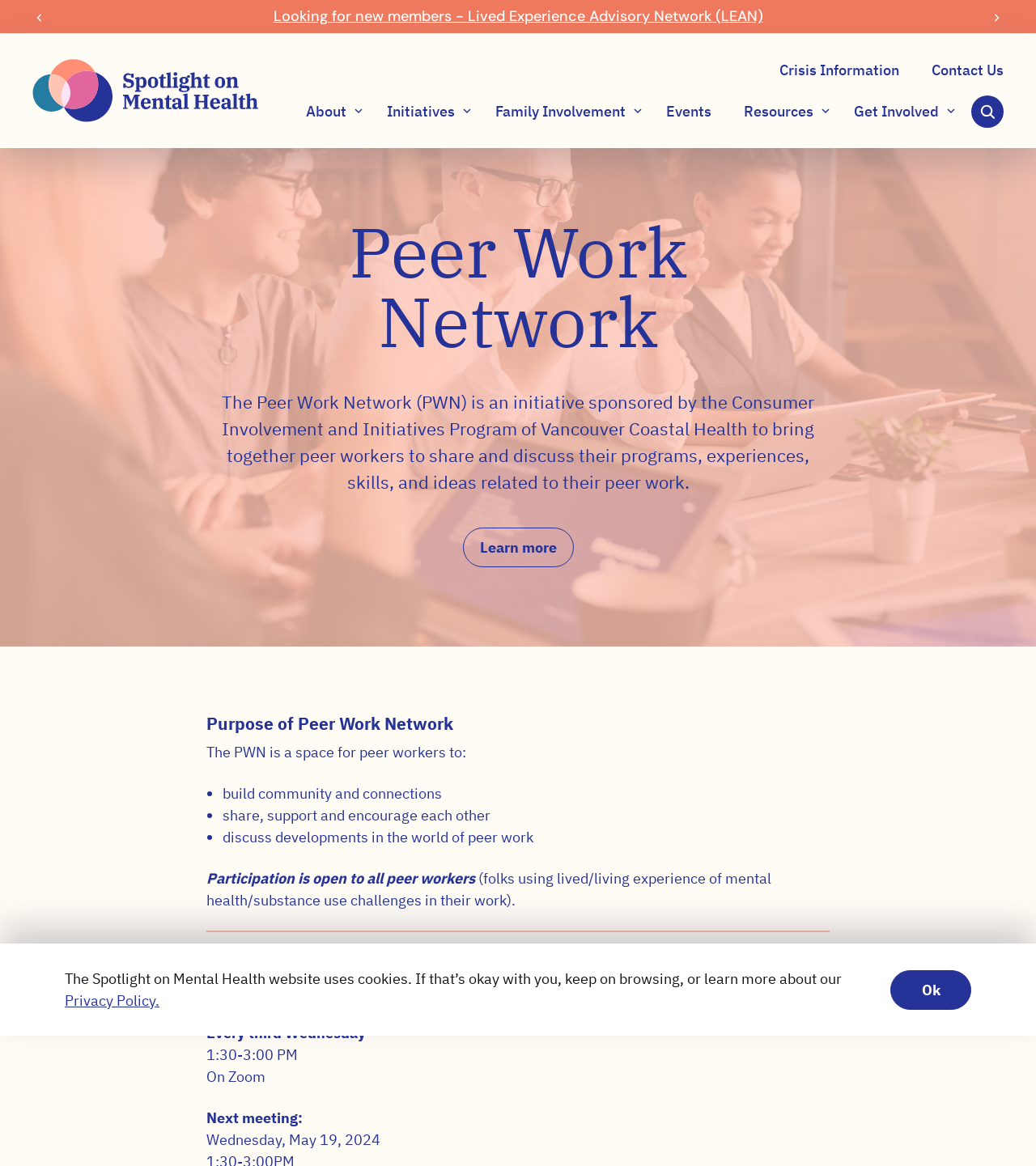Identify the bounding box coordinates of the section to be clicked to complete the task described by the following instruction: "Click the 'Previous slide' button". The coordinates should be four float numbers between 0 and 1, formatted as [left, top, right, bottom].

[0.031, 0.004, 0.045, 0.024]